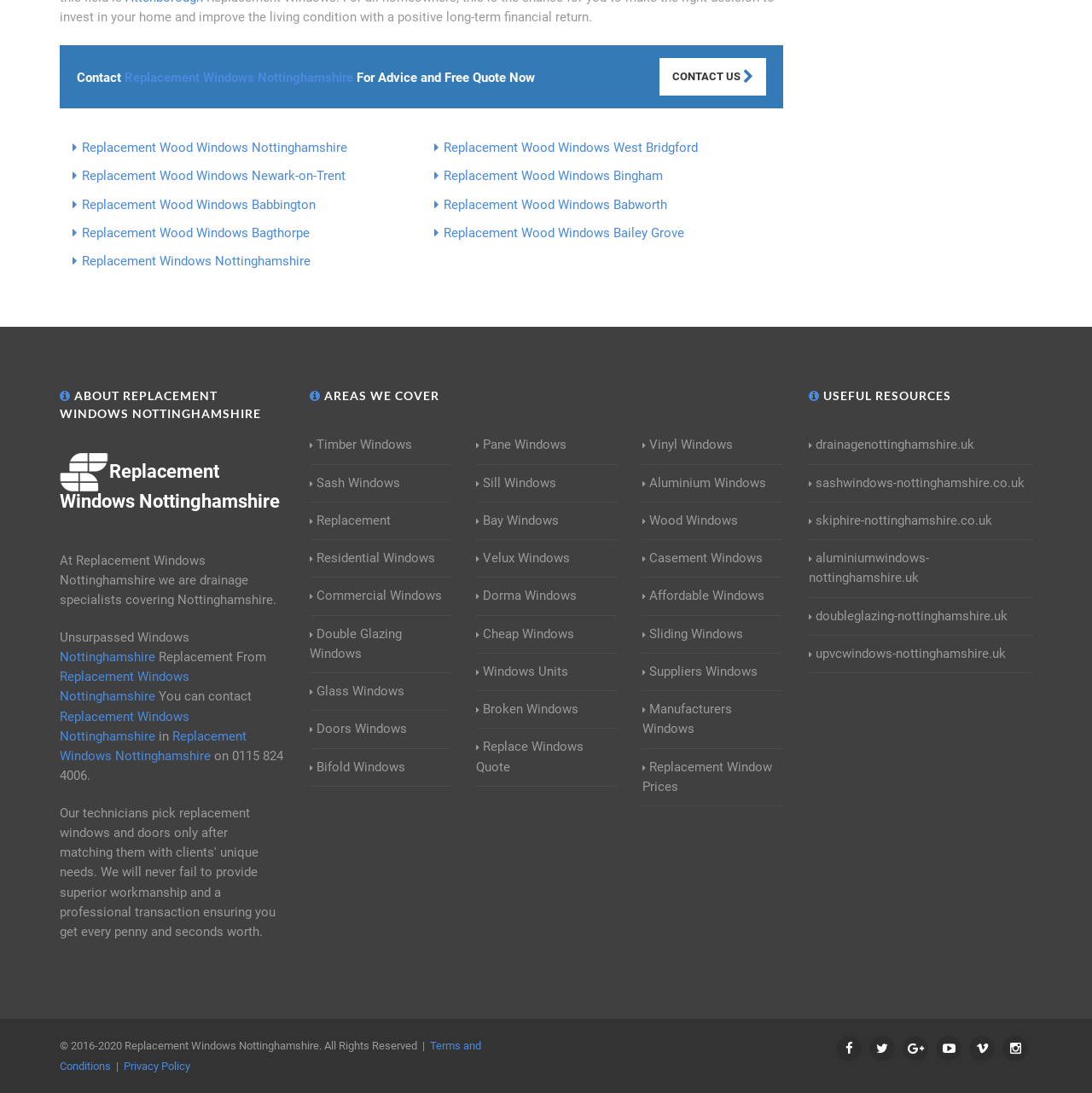Determine the bounding box coordinates of the clickable region to follow the instruction: "Call 0115 824 4006".

[0.055, 0.685, 0.259, 0.717]